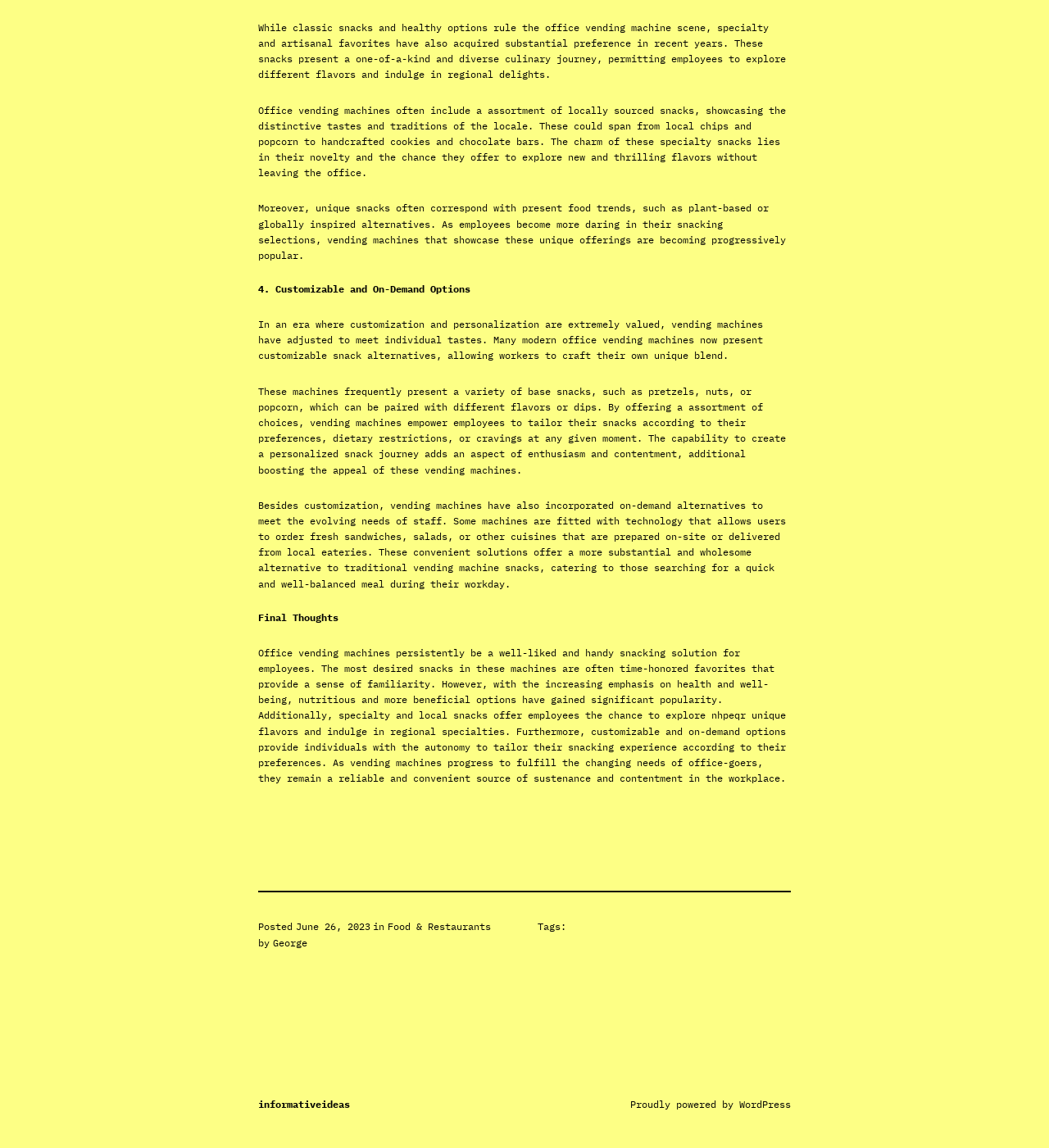Who is the author of the article?
Based on the visual details in the image, please answer the question thoroughly.

The author of the article is mentioned in the footer section, which states 'by George'.